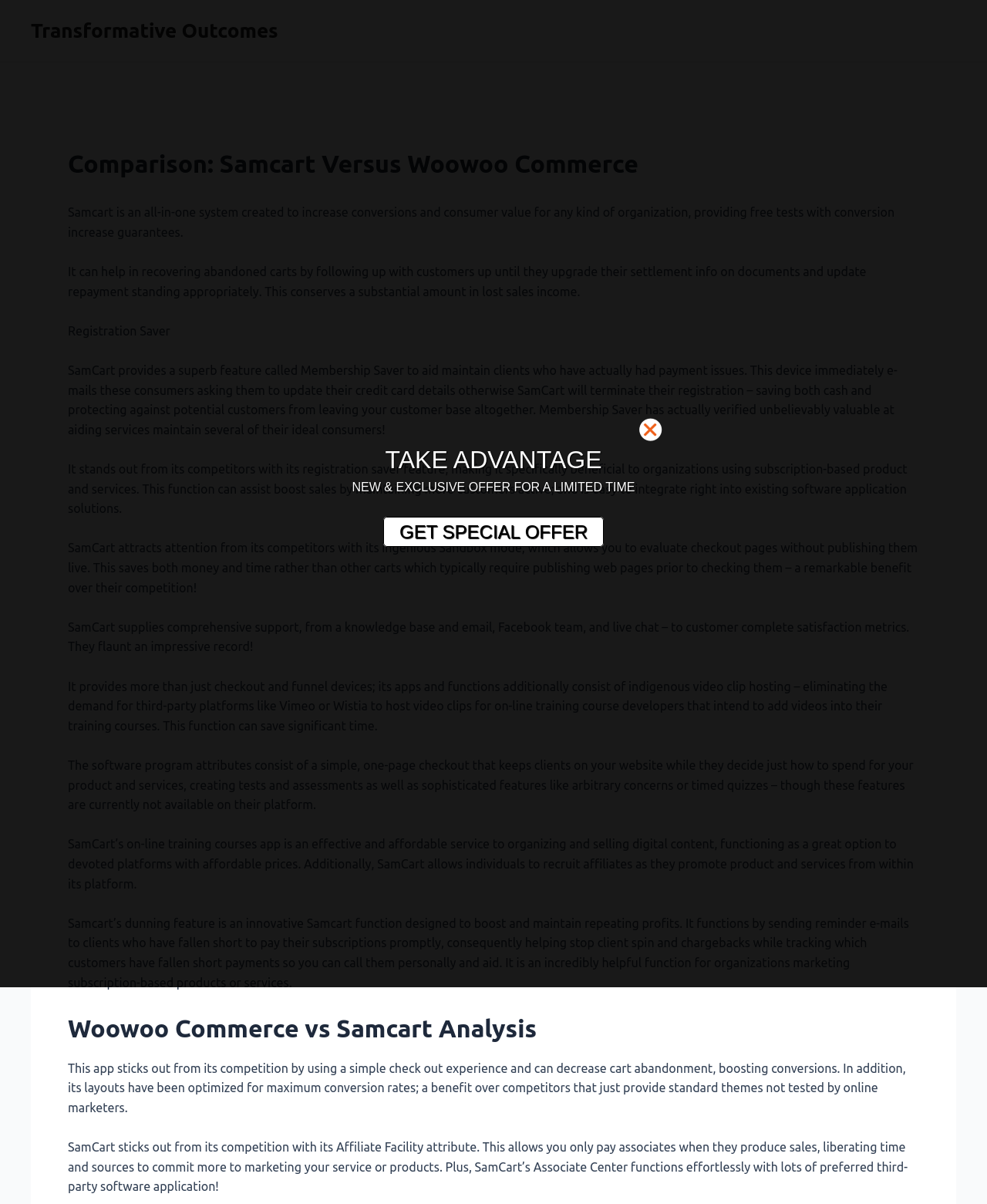Answer the question in a single word or phrase:
What is Samcart's feature to aid maintain clients?

Membership Saver